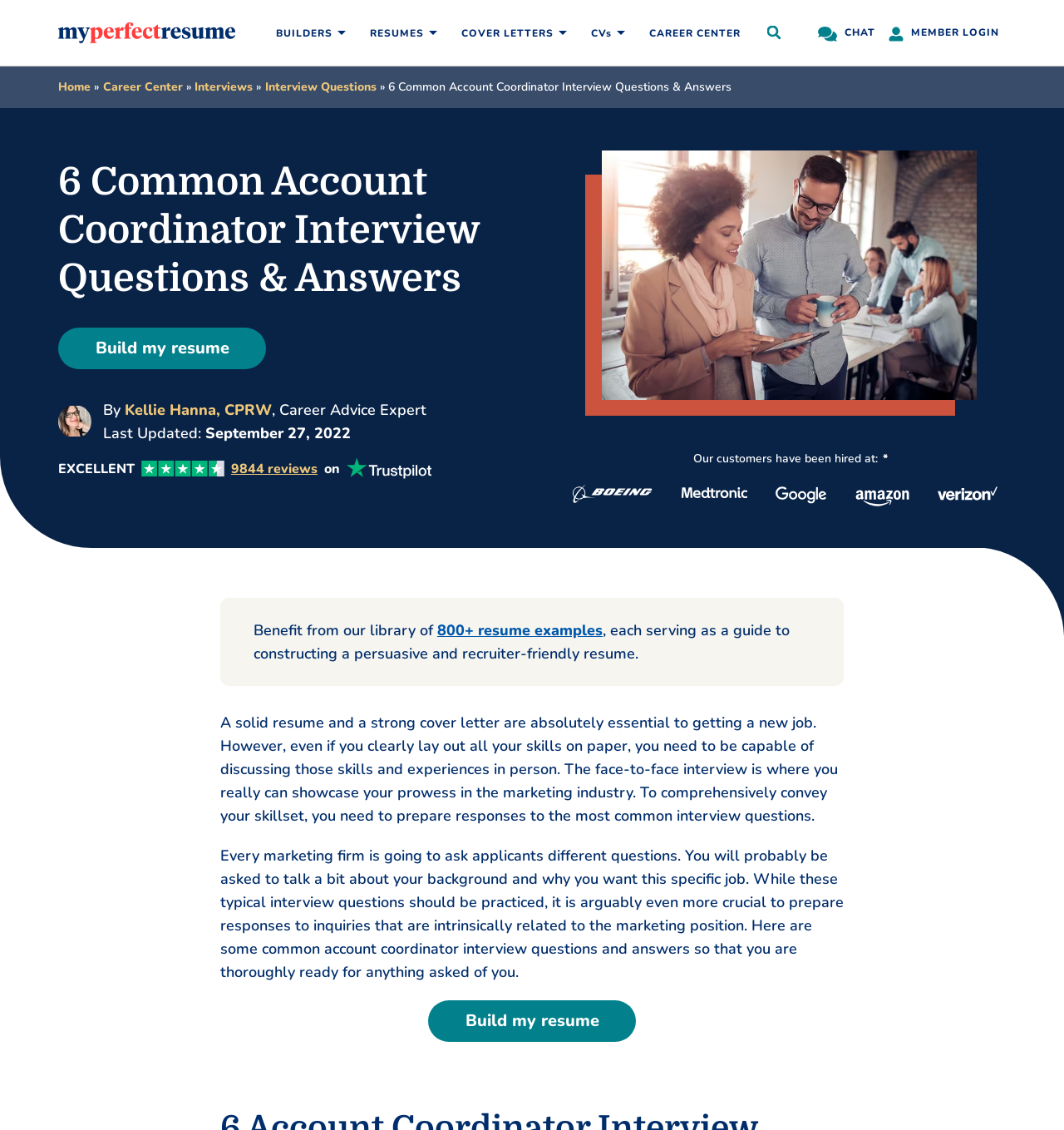Identify the bounding box coordinates of the part that should be clicked to carry out this instruction: "Read more about account coordinator interview questions and answers".

[0.365, 0.07, 0.688, 0.084]